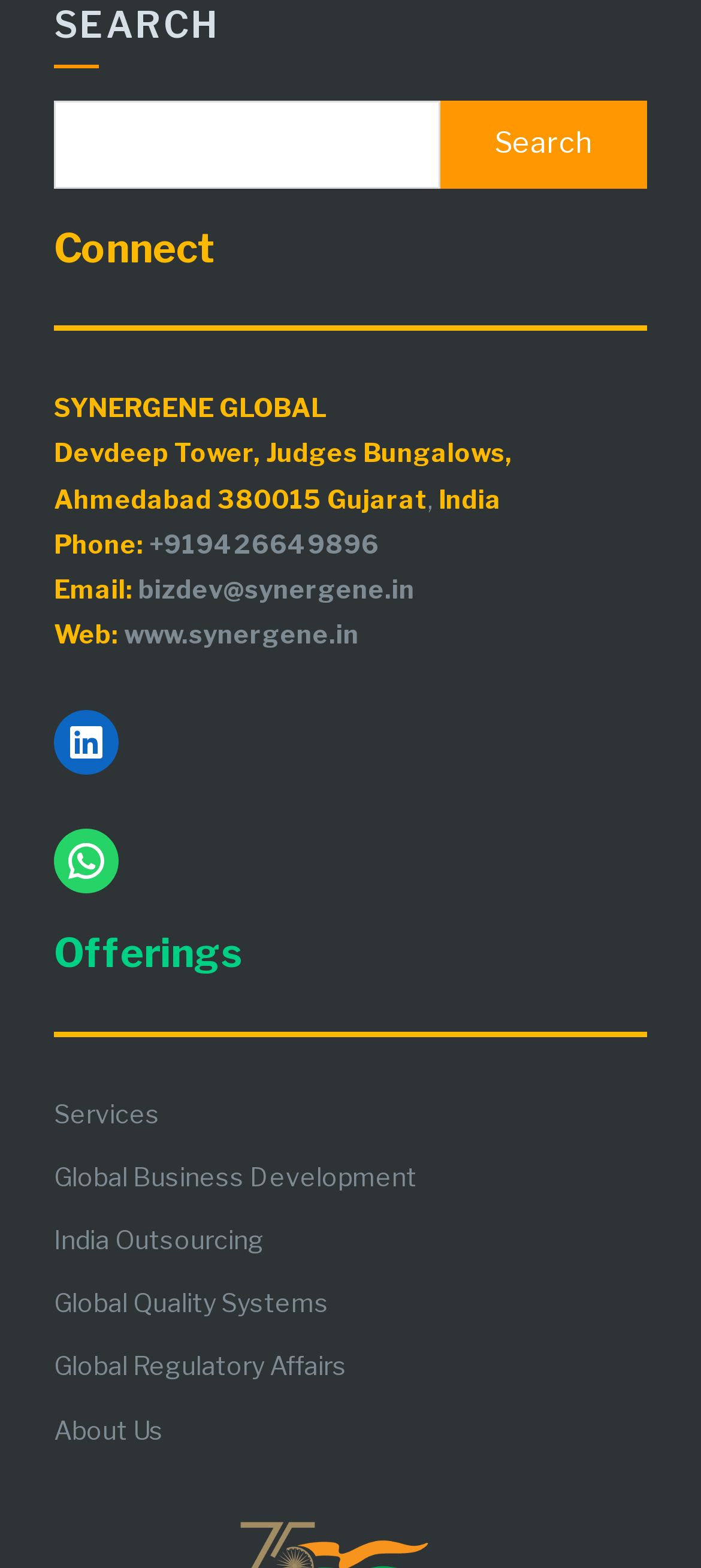Please provide the bounding box coordinates in the format (top-left x, top-left y, bottom-right x, bottom-right y). Remember, all values are floating point numbers between 0 and 1. What is the bounding box coordinate of the region described as: parent_node: Search for: value="Search"

[0.628, 0.002, 0.923, 0.058]